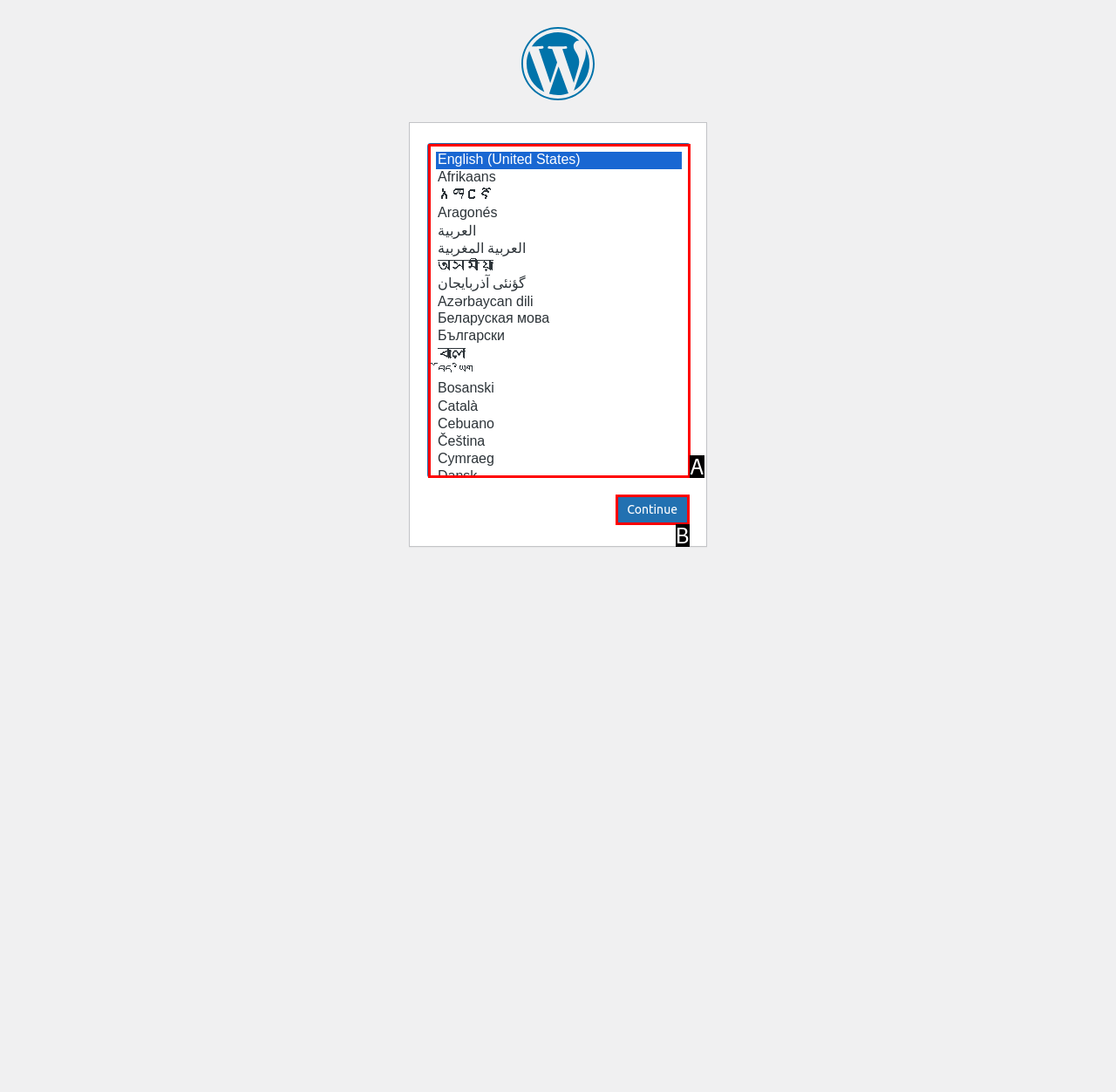From the given choices, determine which HTML element aligns with the description: value="Continue" Respond with the letter of the appropriate option.

B